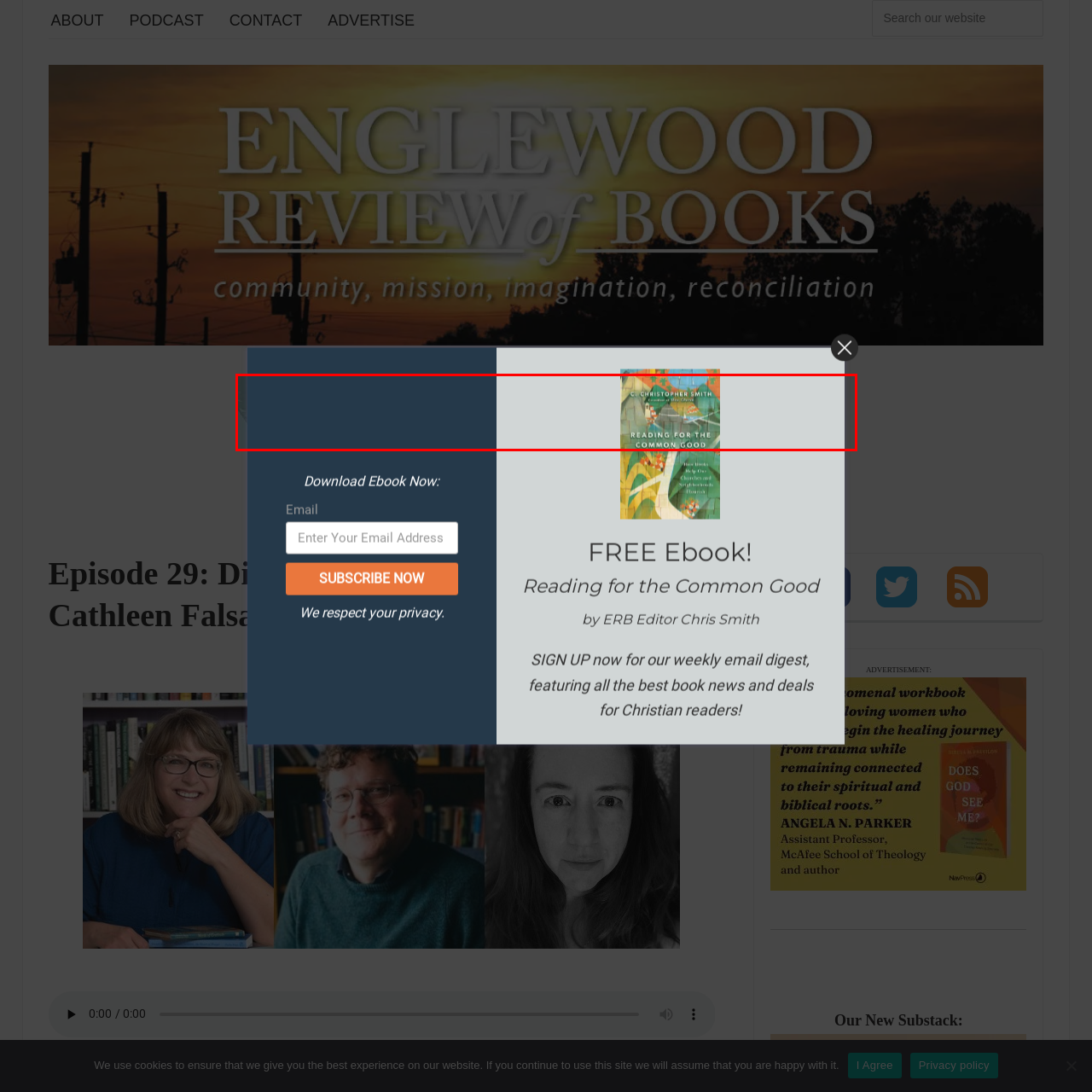What is the purpose of the ebook?
Study the image framed by the red bounding box and answer the question in detail, relying on the visual clues provided.

The ebook's focus on the importance of literature and reading in fostering communal values is evident from the title and the design of the cover, which suggests that the book aims to promote shared understanding and community values.